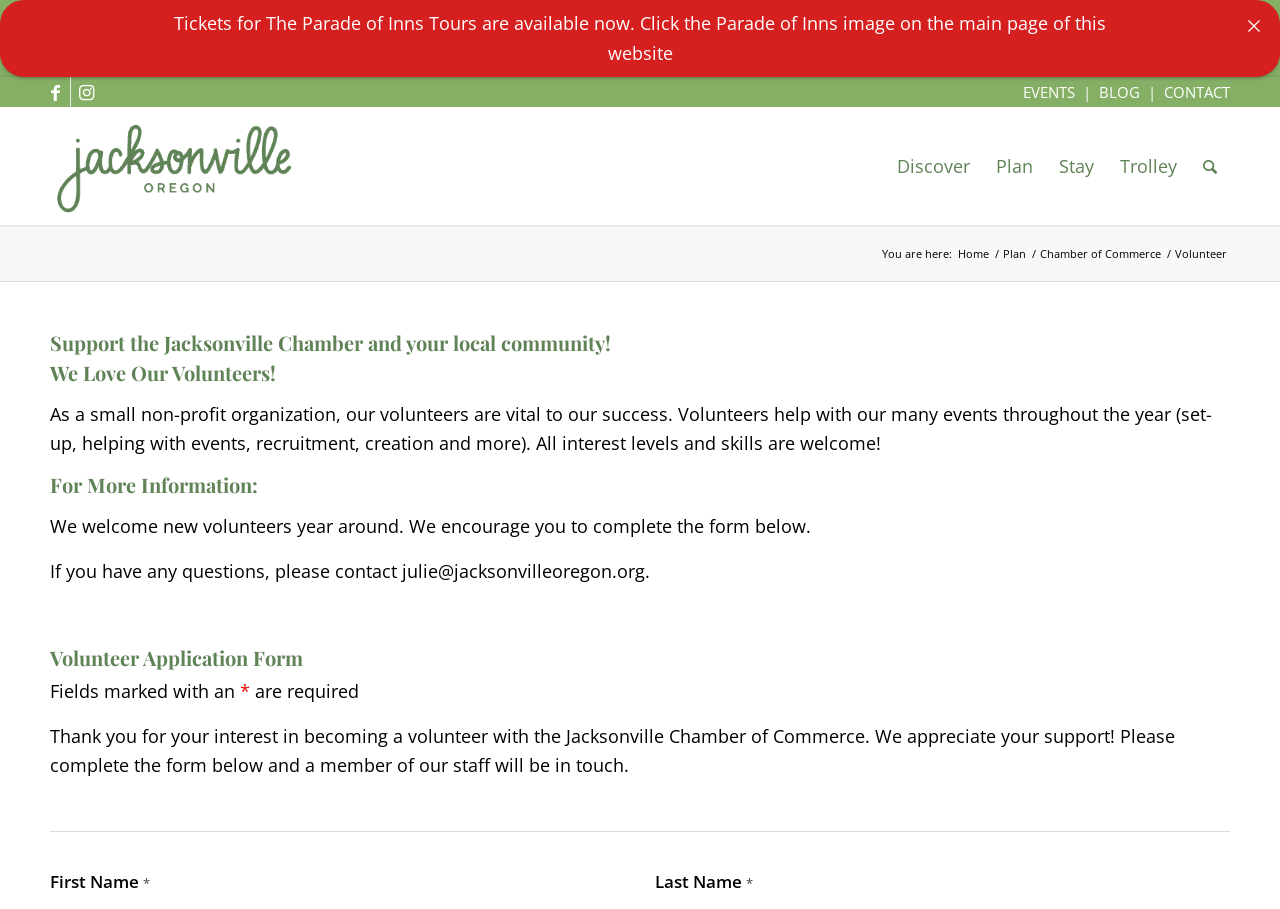Can you find the bounding box coordinates for the element that needs to be clicked to execute this instruction: "Read the Volunteer Application Form"? The coordinates should be given as four float numbers between 0 and 1, i.e., [left, top, right, bottom].

[0.039, 0.711, 0.961, 0.736]